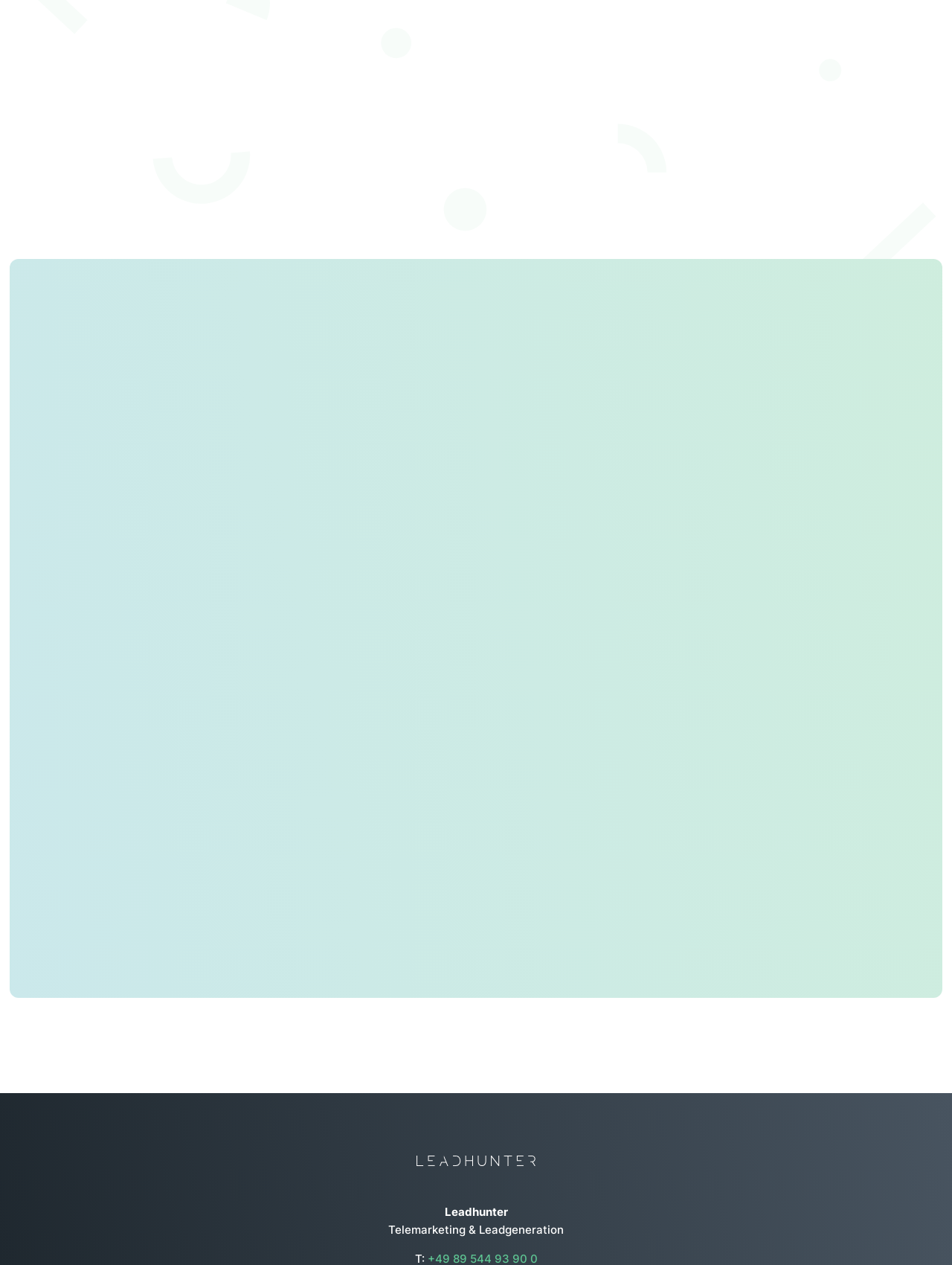What is the address of the company?
Based on the content of the image, thoroughly explain and answer the question.

The address of the company is obtained from the 'CONTACT US, READ MORE OR FOLLOW US' section, which is located at the bottom of the webpage.